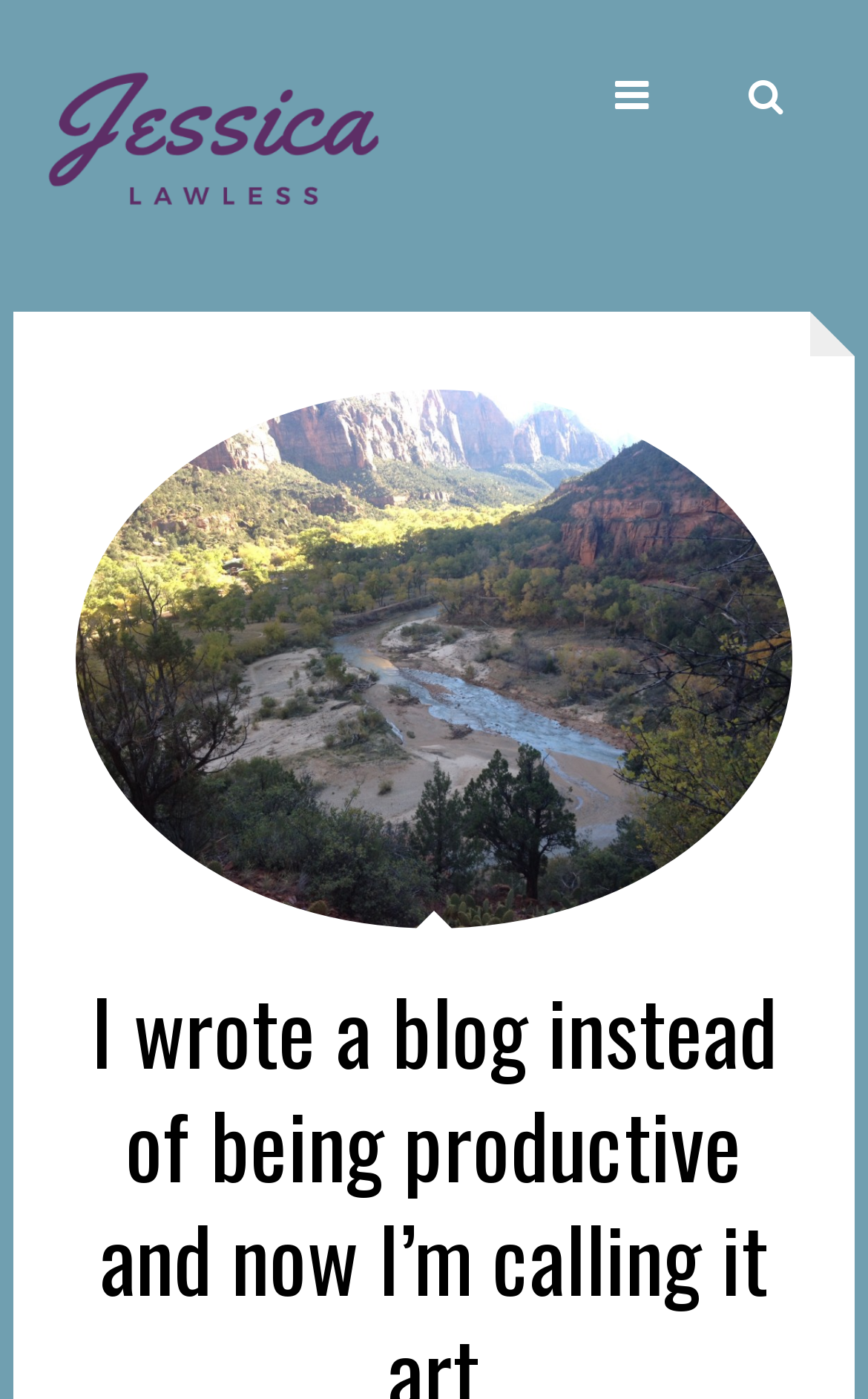Please determine the headline of the webpage and provide its content.

I wrote a blog instead of being productive and now I’m calling it art